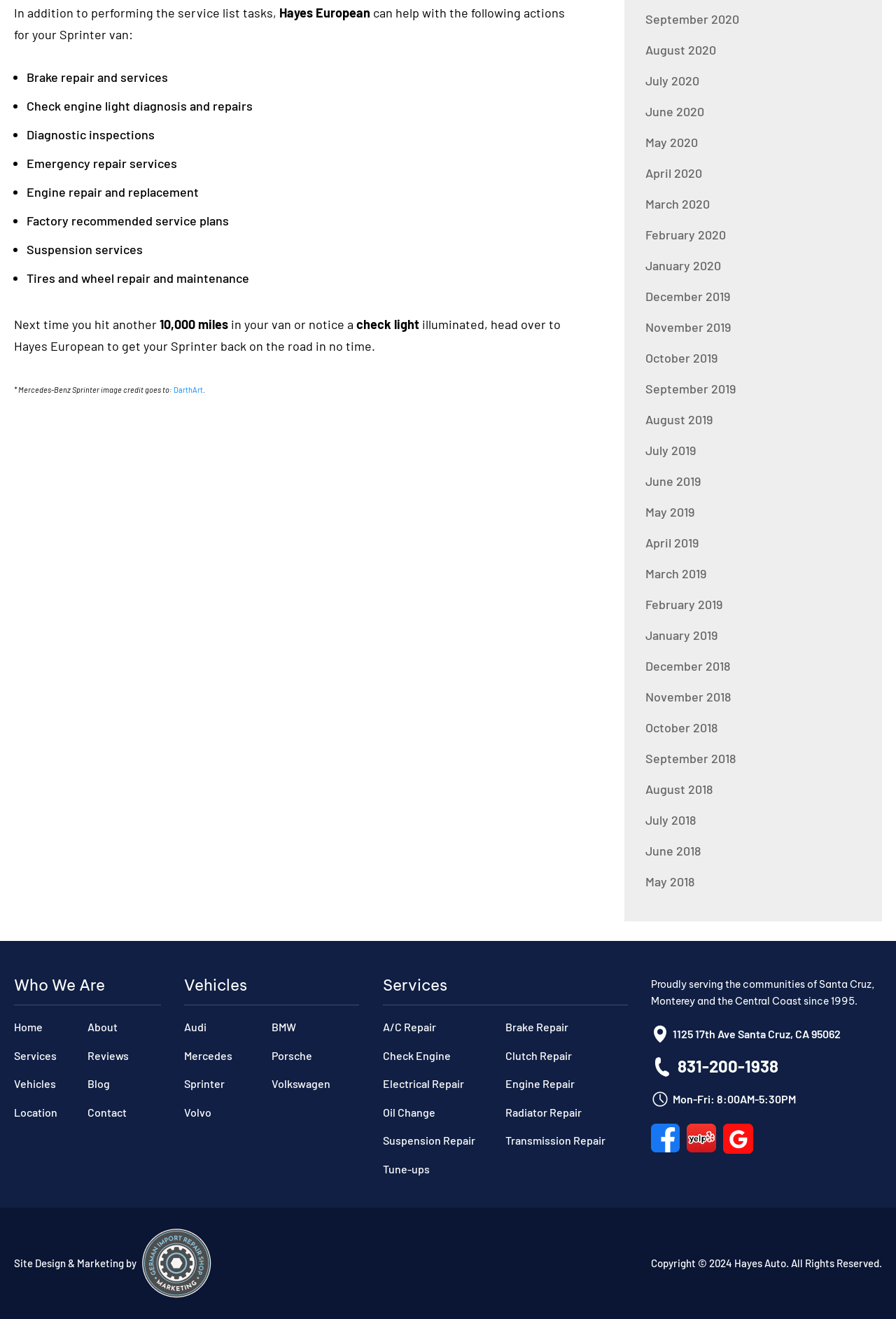Find and indicate the bounding box coordinates of the region you should select to follow the given instruction: "Learn more about 'Mercedes' vehicles".

[0.206, 0.795, 0.26, 0.805]